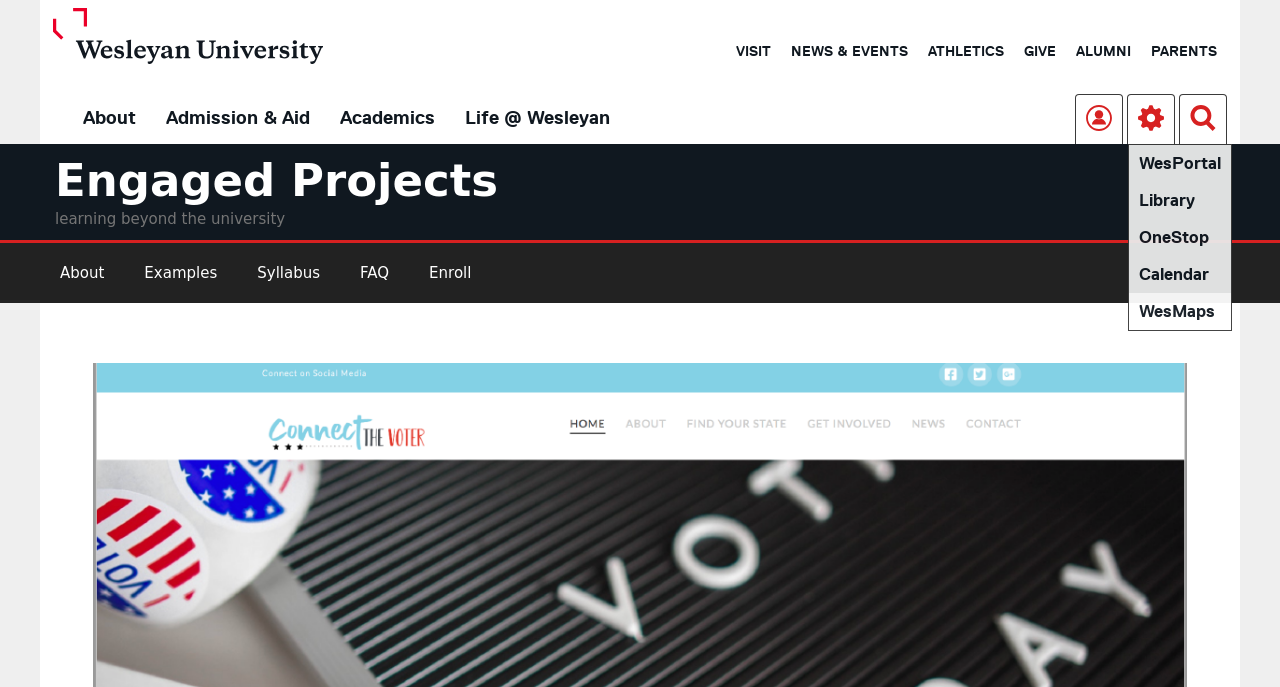Please provide the bounding box coordinates in the format (top-left x, top-left y, bottom-right x, bottom-right y). Remember, all values are floating point numbers between 0 and 1. What is the bounding box coordinate of the region described as: About

[0.031, 0.354, 0.097, 0.441]